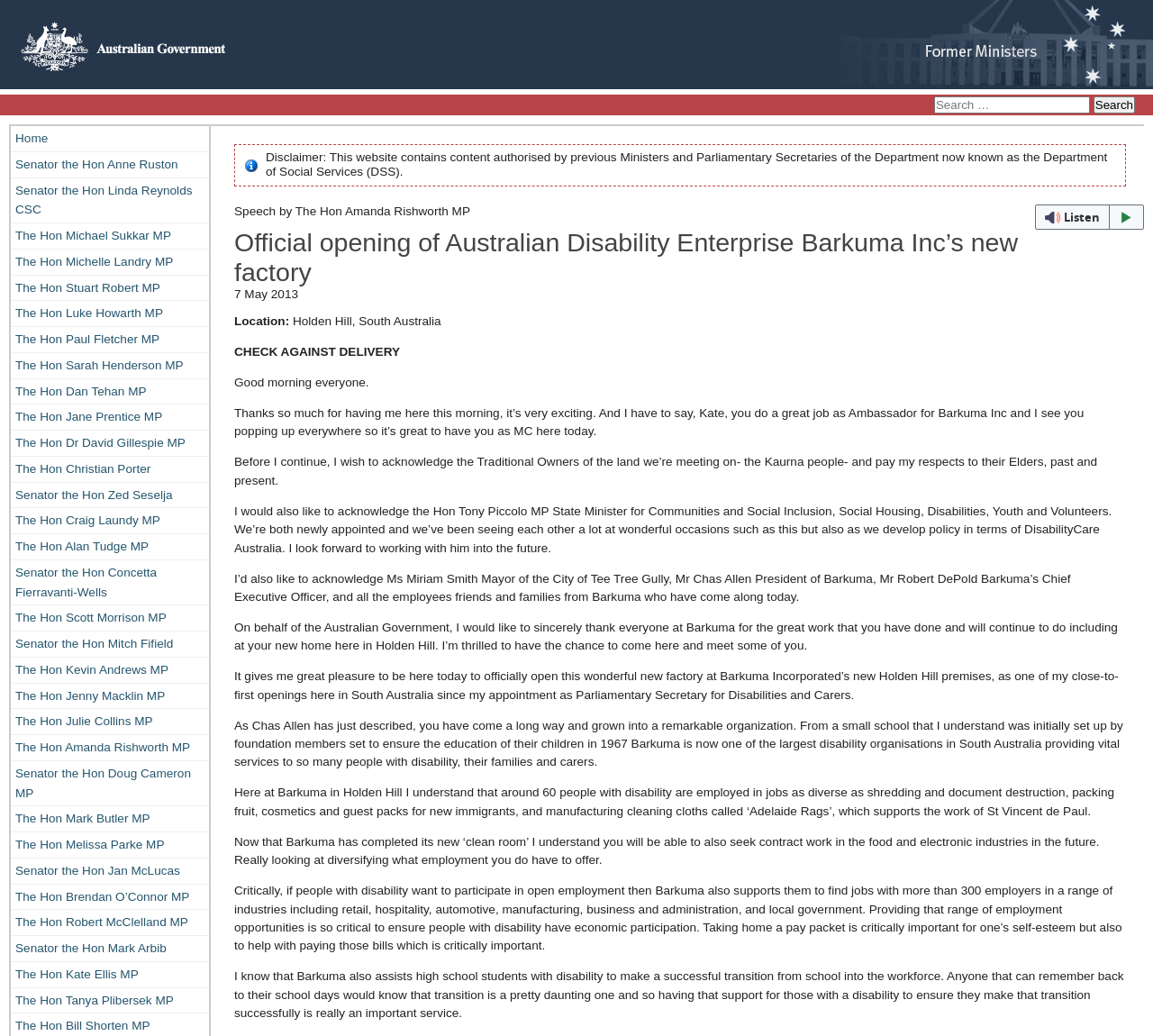Given the element description: "Senator the Hon Mitch Fifield", predict the bounding box coordinates of the UI element it refers to, using four float numbers between 0 and 1, i.e., [left, top, right, bottom].

[0.009, 0.61, 0.181, 0.634]